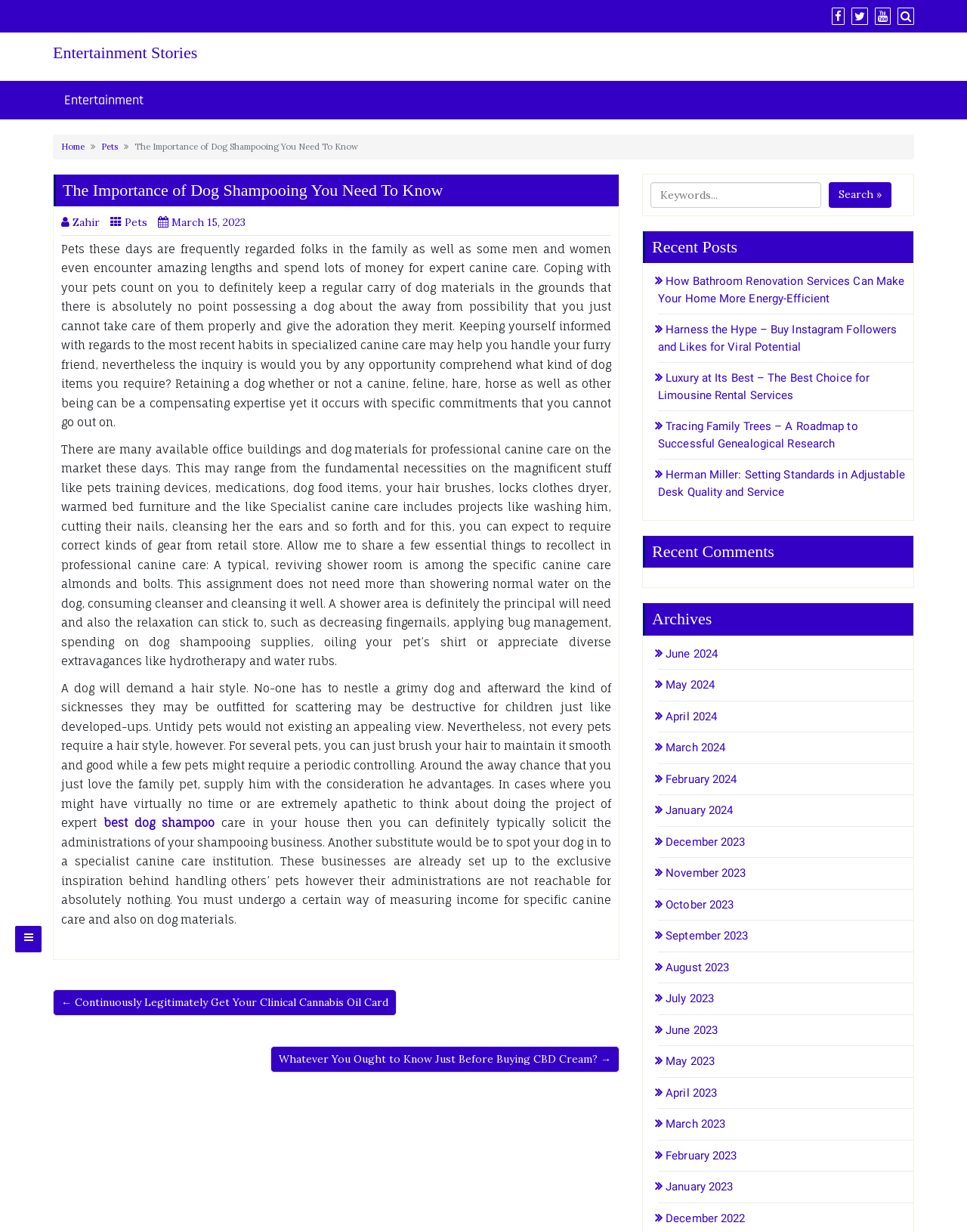Please identify the bounding box coordinates of the clickable element to fulfill the following instruction: "Learn more about 'best dog shampoo'". The coordinates should be four float numbers between 0 and 1, i.e., [left, top, right, bottom].

[0.107, 0.662, 0.222, 0.674]